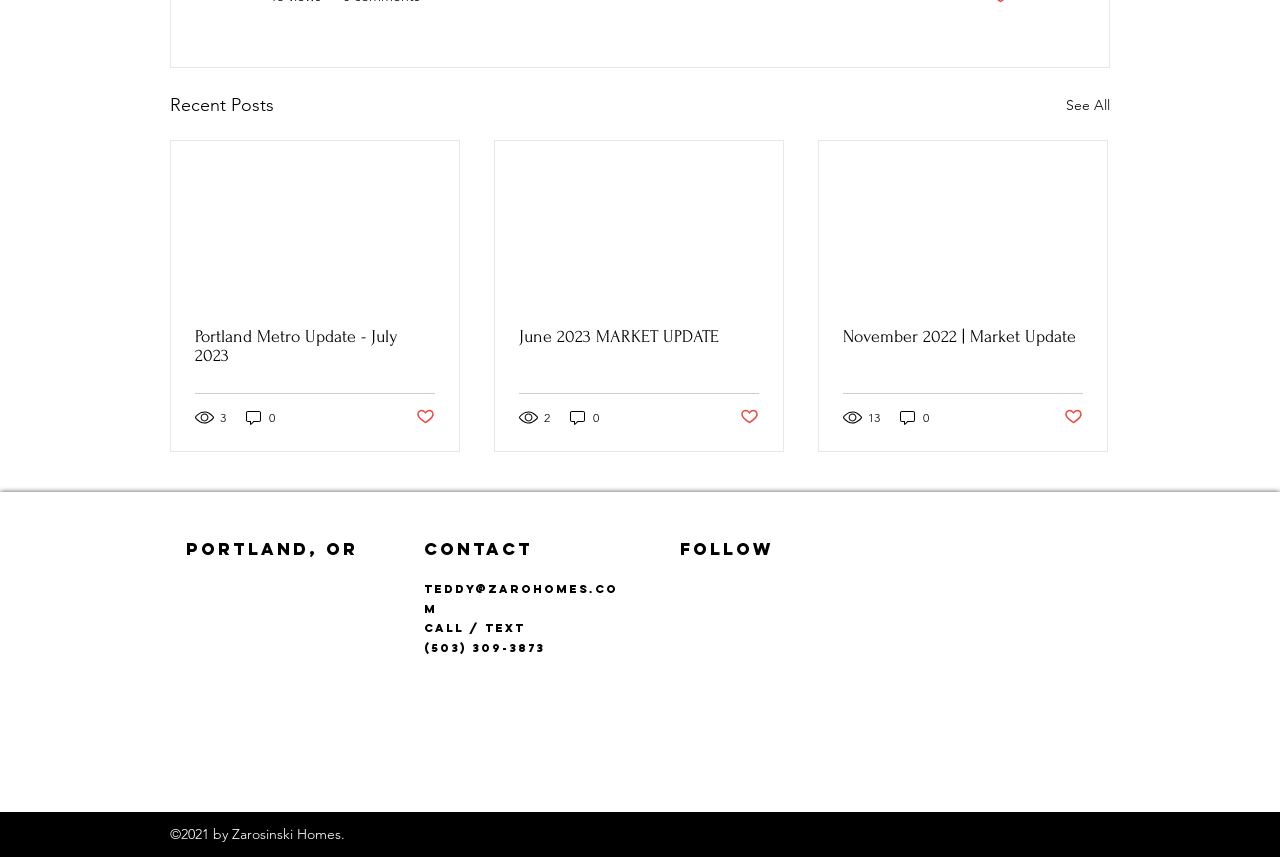Identify the bounding box for the UI element that is described as follows: "parent_node: June 2023 MARKET UPDATE".

[0.387, 0.164, 0.612, 0.353]